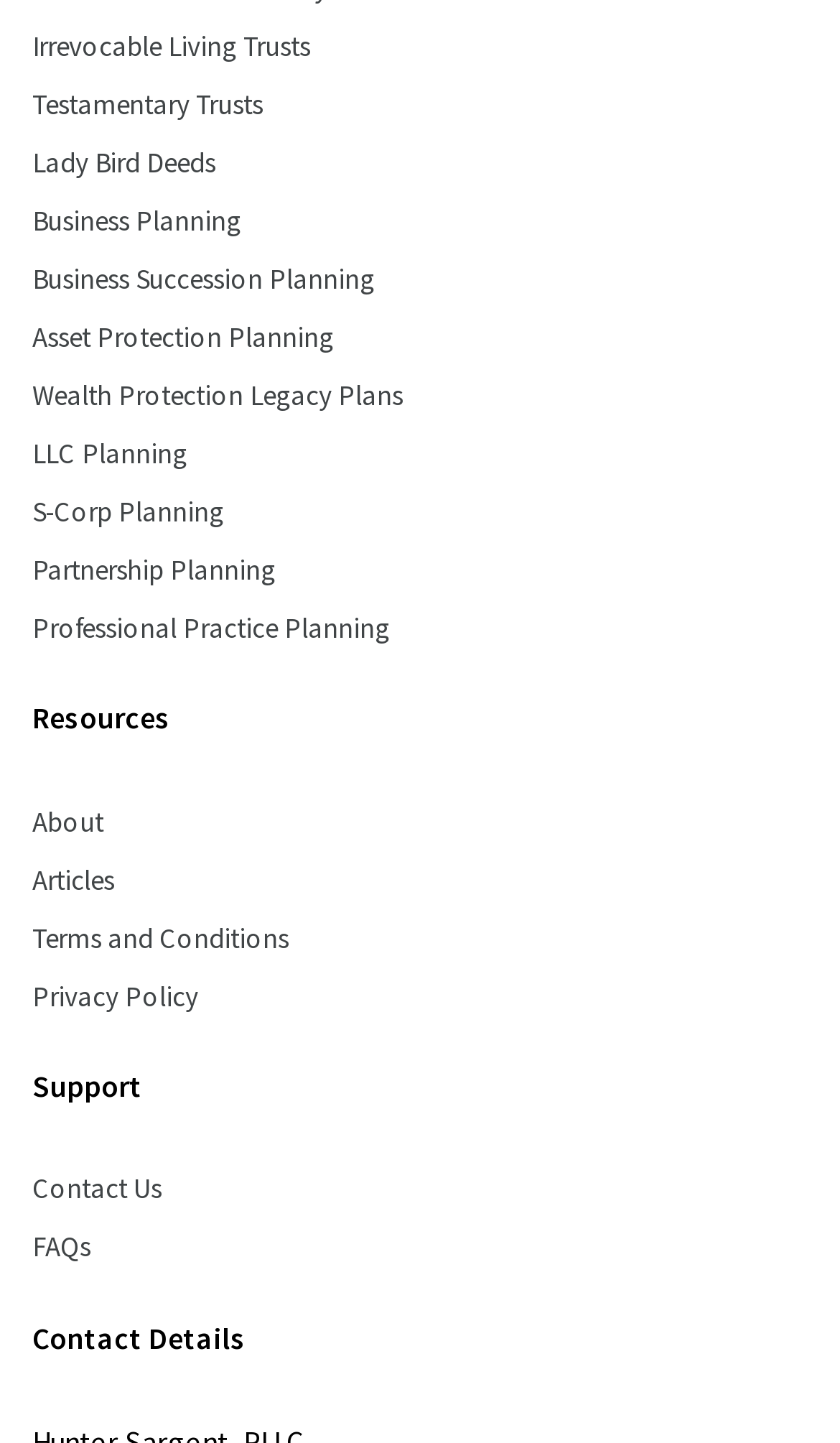Determine the bounding box for the described UI element: "Wealth Protection Legacy Plans".

[0.038, 0.261, 0.479, 0.287]